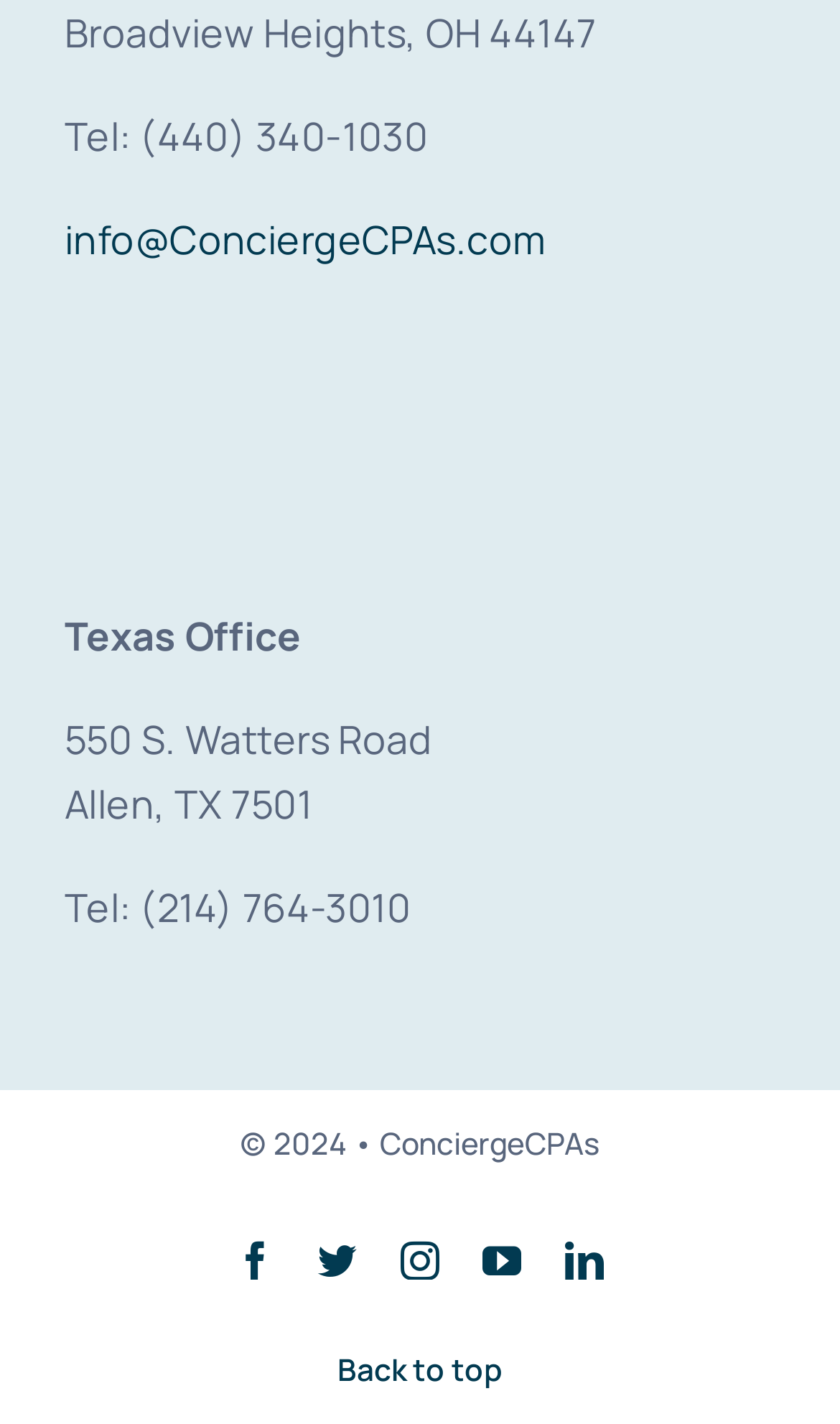Please provide a brief answer to the following inquiry using a single word or phrase:
What is the address of the Texas office?

550 S. Watters Road, Allen, TX 7501